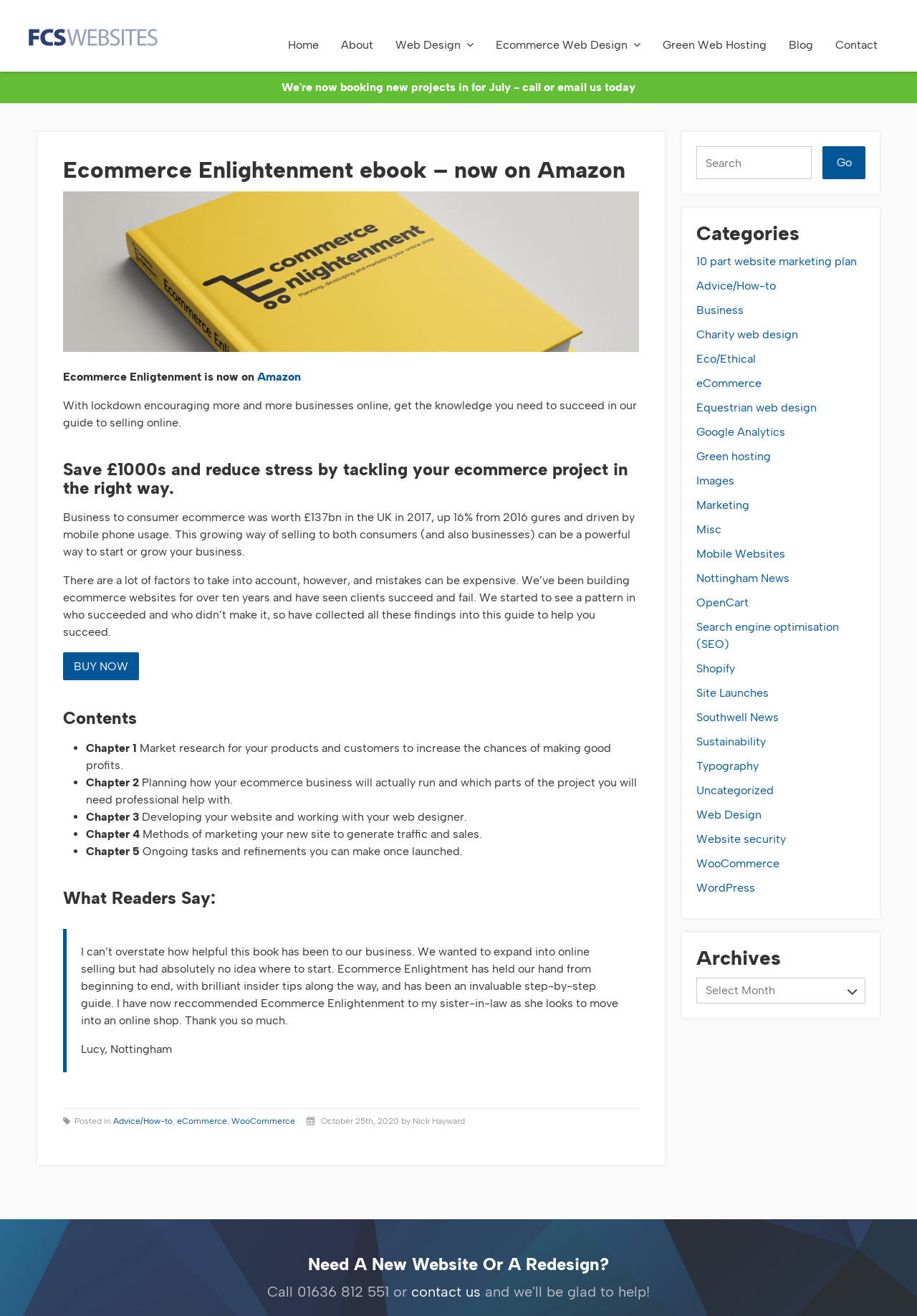Based on the element description, predict the bounding box coordinates (top-left x, top-left y, bottom-right x, bottom-right y) for the UI element in the screenshot: Nottingham News

[0.759, 0.433, 0.944, 0.446]